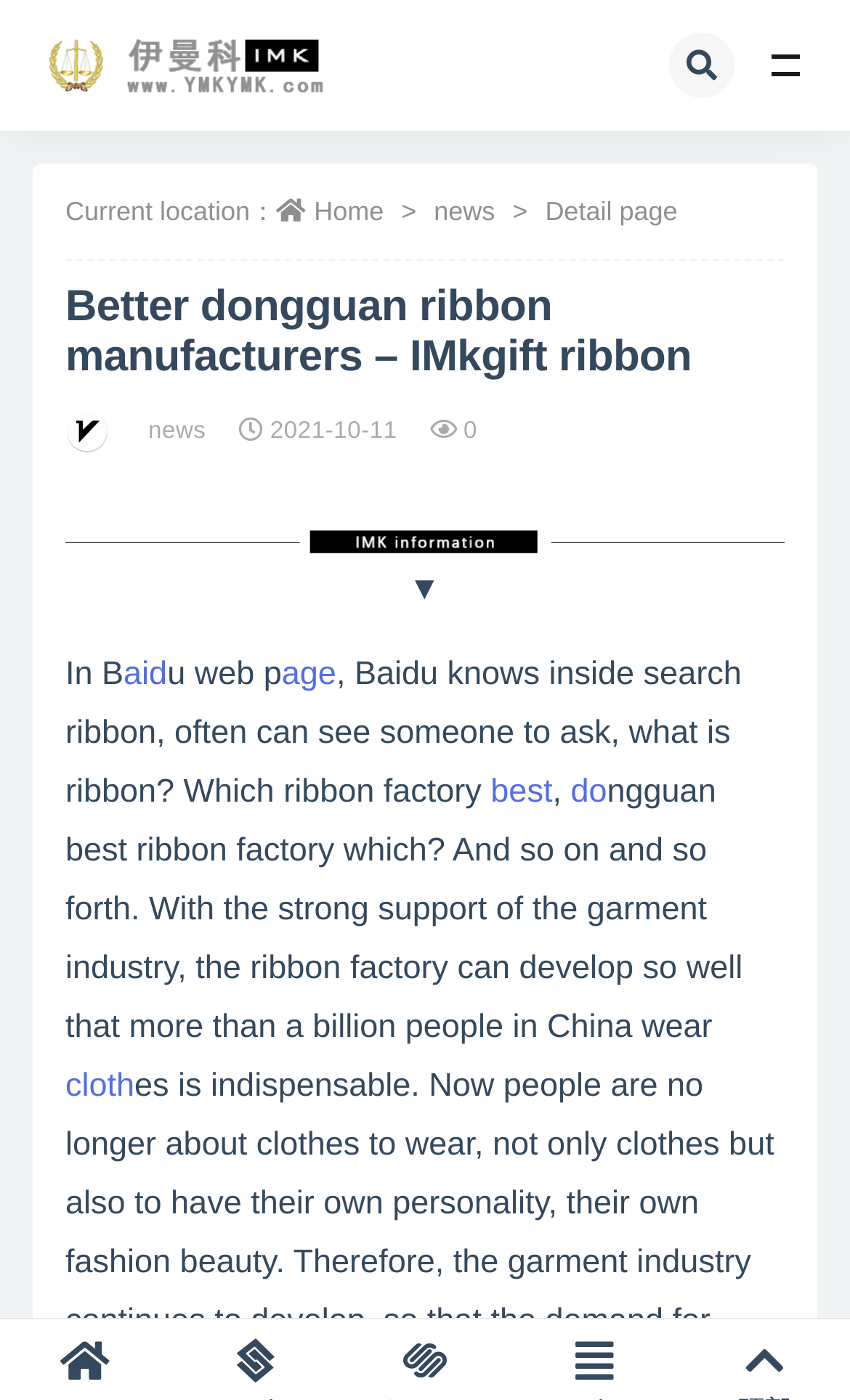Provide a short answer using a single word or phrase for the following question: 
What is the purpose of the garment industry?

to develop fashion beauty